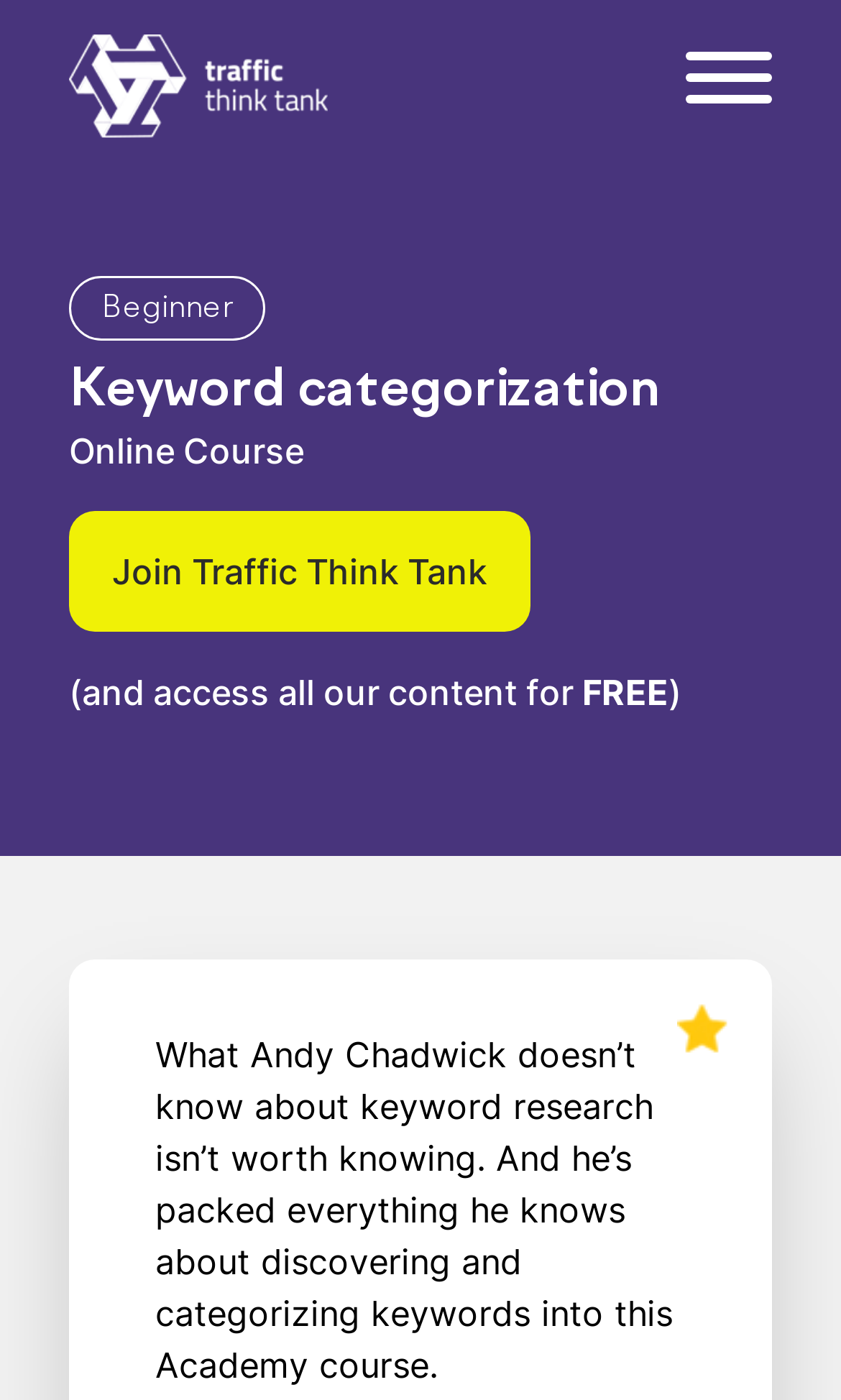Please provide a comprehensive answer to the question below using the information from the image: What is the author's opinion about Andy Chadwick's knowledge?

I deduced the answer by reading the text element 'What Andy Chadwick doesn’t know about keyword research isn’t worth knowing.' This sentence implies that Andy Chadwick has comprehensive knowledge about keyword research.